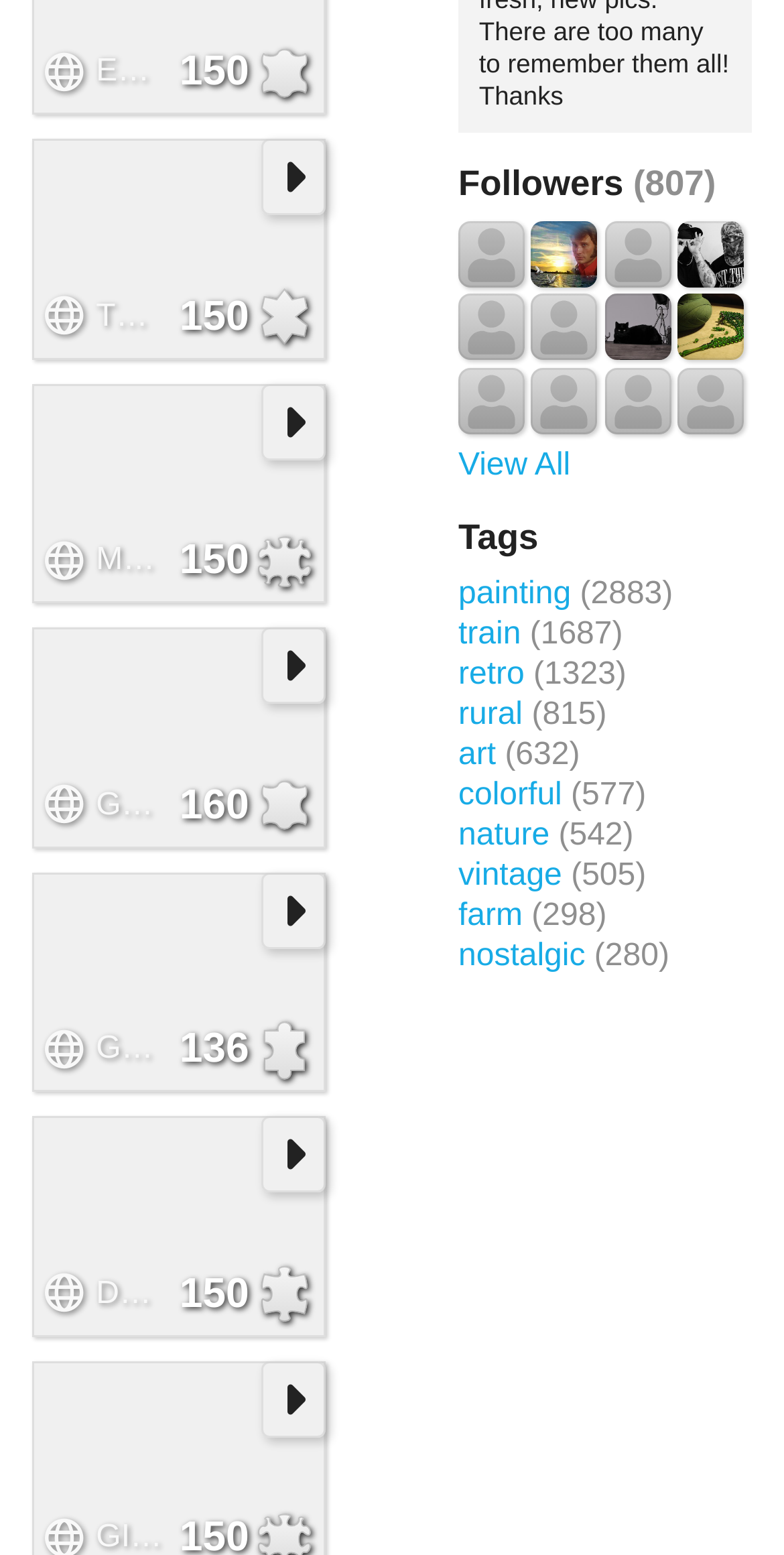Please identify the bounding box coordinates of the clickable region that I should interact with to perform the following instruction: "View profile of Ladykait". The coordinates should be expressed as four float numbers between 0 and 1, i.e., [left, top, right, bottom].

[0.585, 0.142, 0.669, 0.185]